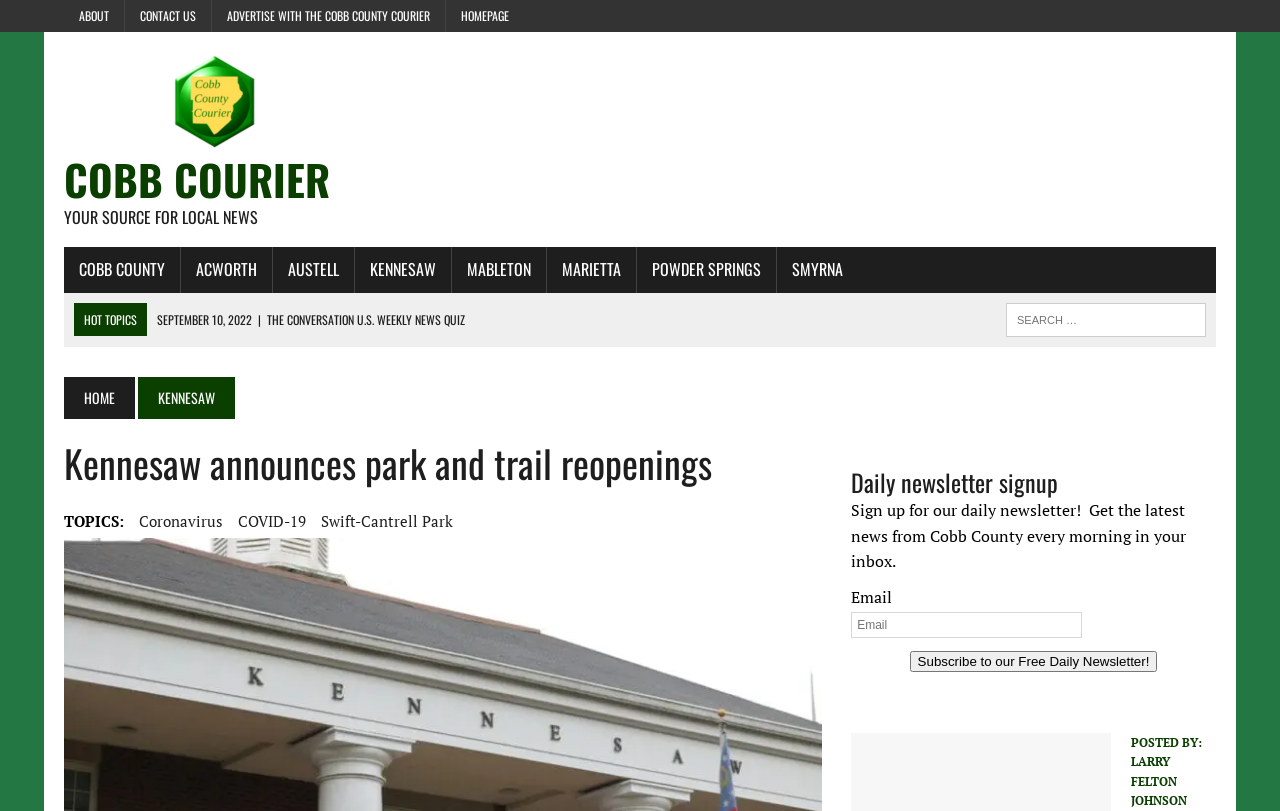What is the name of the author of the article?
Answer the question with a single word or phrase, referring to the image.

LARRY FELTON JOHNSON